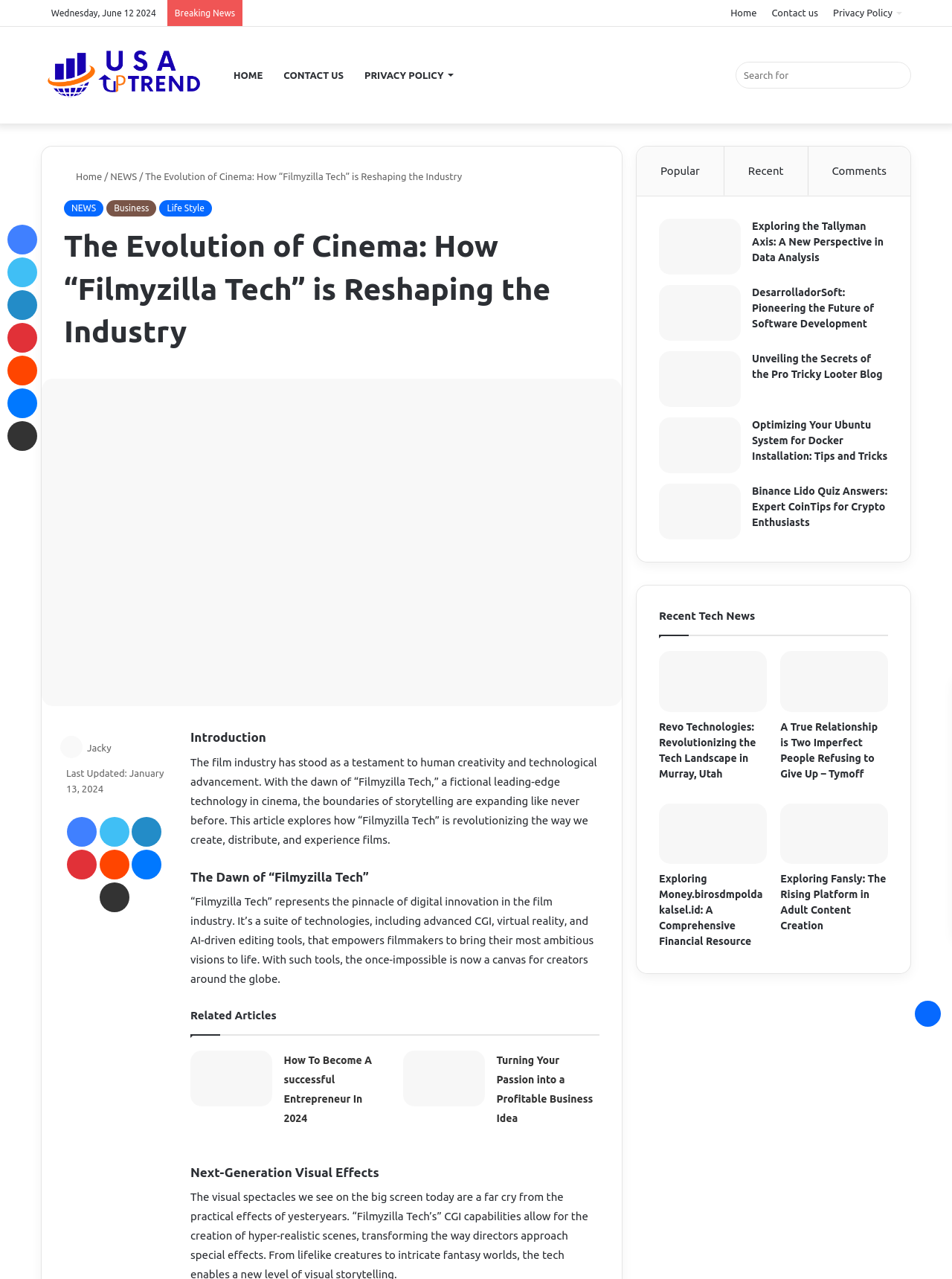Please provide a detailed answer to the question below based on the screenshot: 
What is the name of the technology mentioned in the article?

I found the name of the technology by reading the heading 'The Evolution of Cinema: How “Filmyzilla Tech” is Reshaping the Industry'.